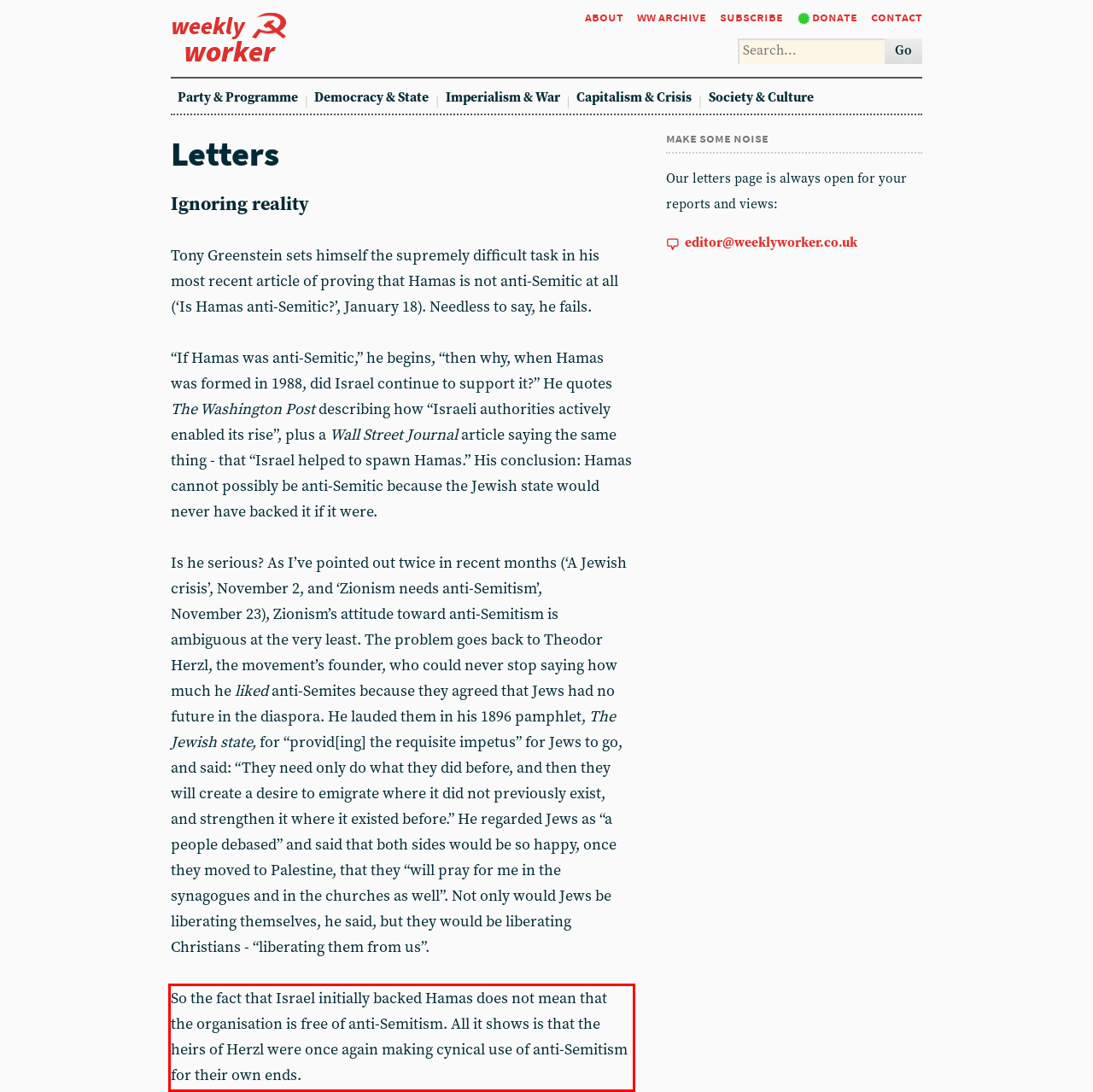Examine the screenshot of the webpage, locate the red bounding box, and perform OCR to extract the text contained within it.

So the fact that Israel initially backed Hamas does not mean that the organisation is free of anti-Semitism. All it shows is that the heirs of Herzl were once again making cynical use of anti-Semitism for their own ends.